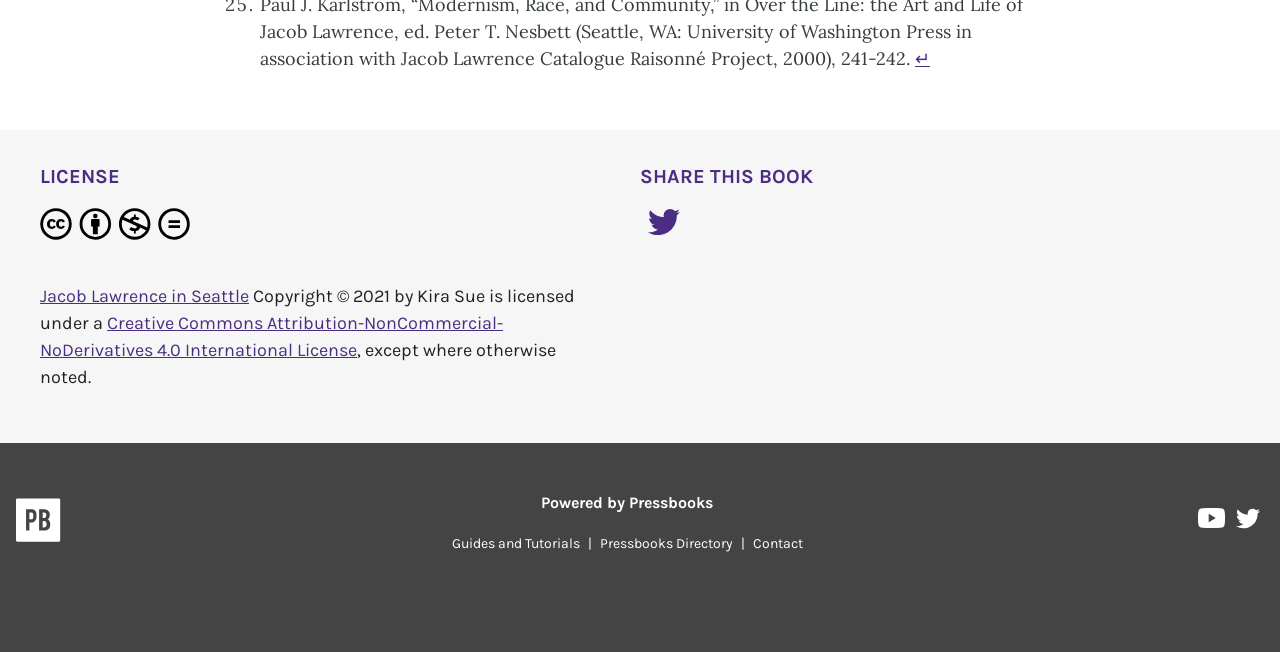Determine the bounding box coordinates for the UI element matching this description: "Terms & Conditions".

None